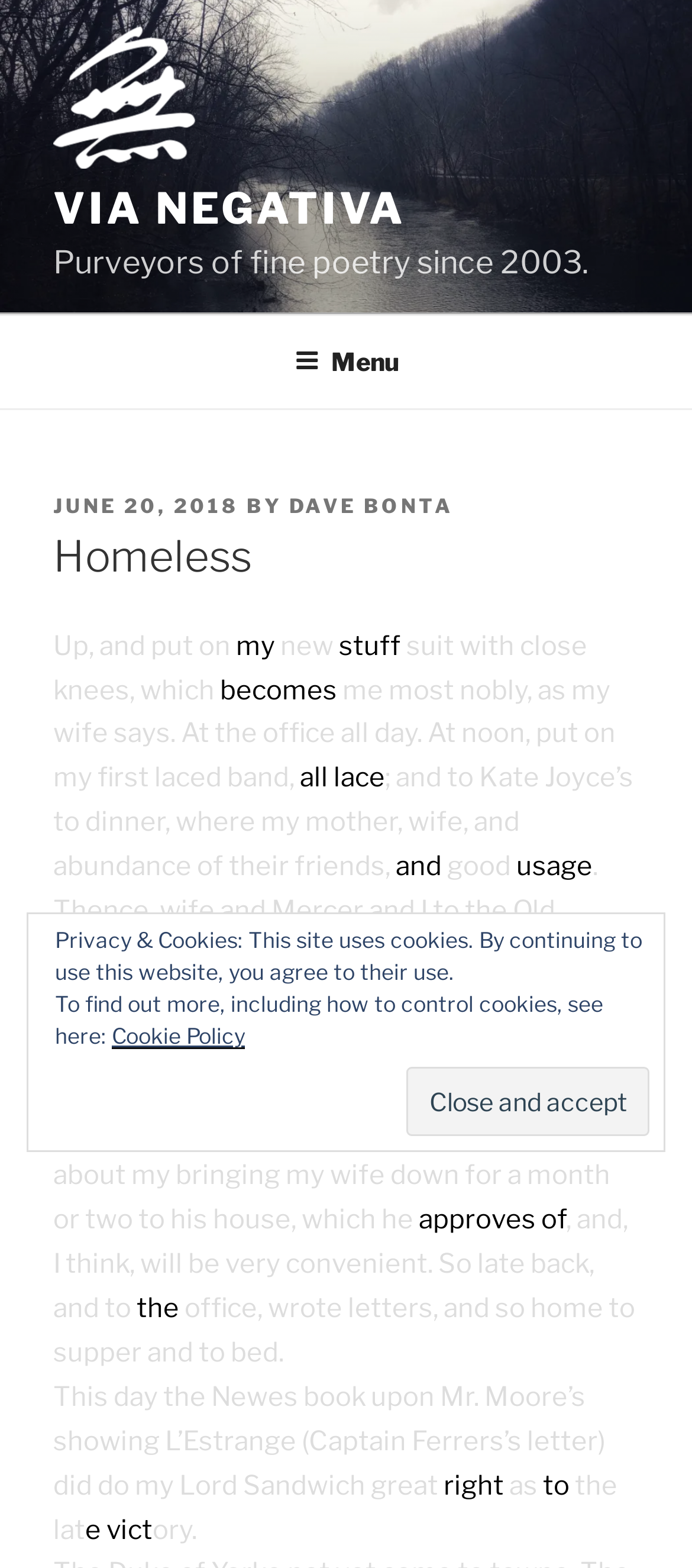Determine the bounding box for the UI element described here: "Menu".

[0.388, 0.203, 0.612, 0.258]